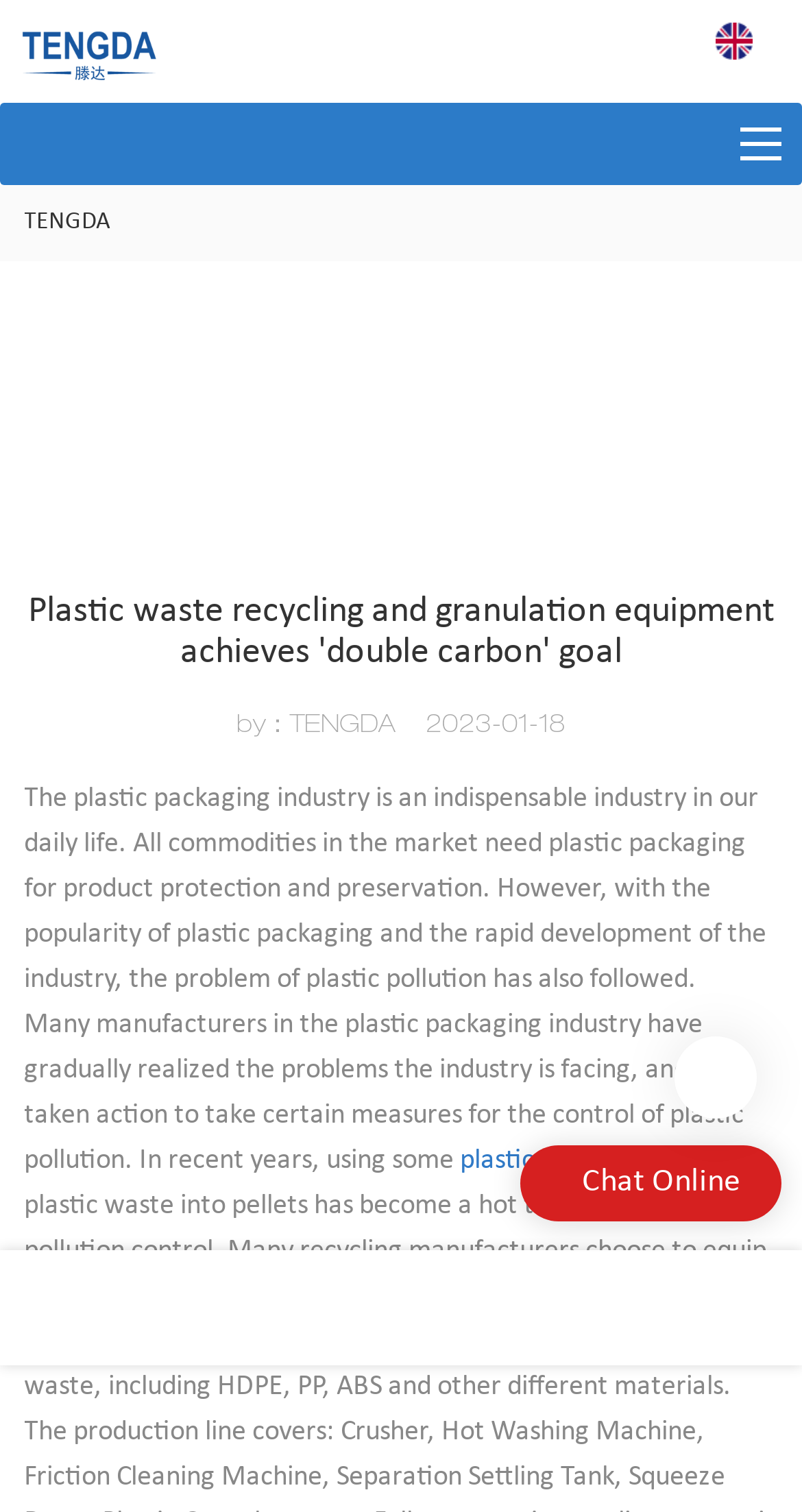Respond with a single word or phrase to the following question: What is the industry mentioned in the article?

plastic packaging industry